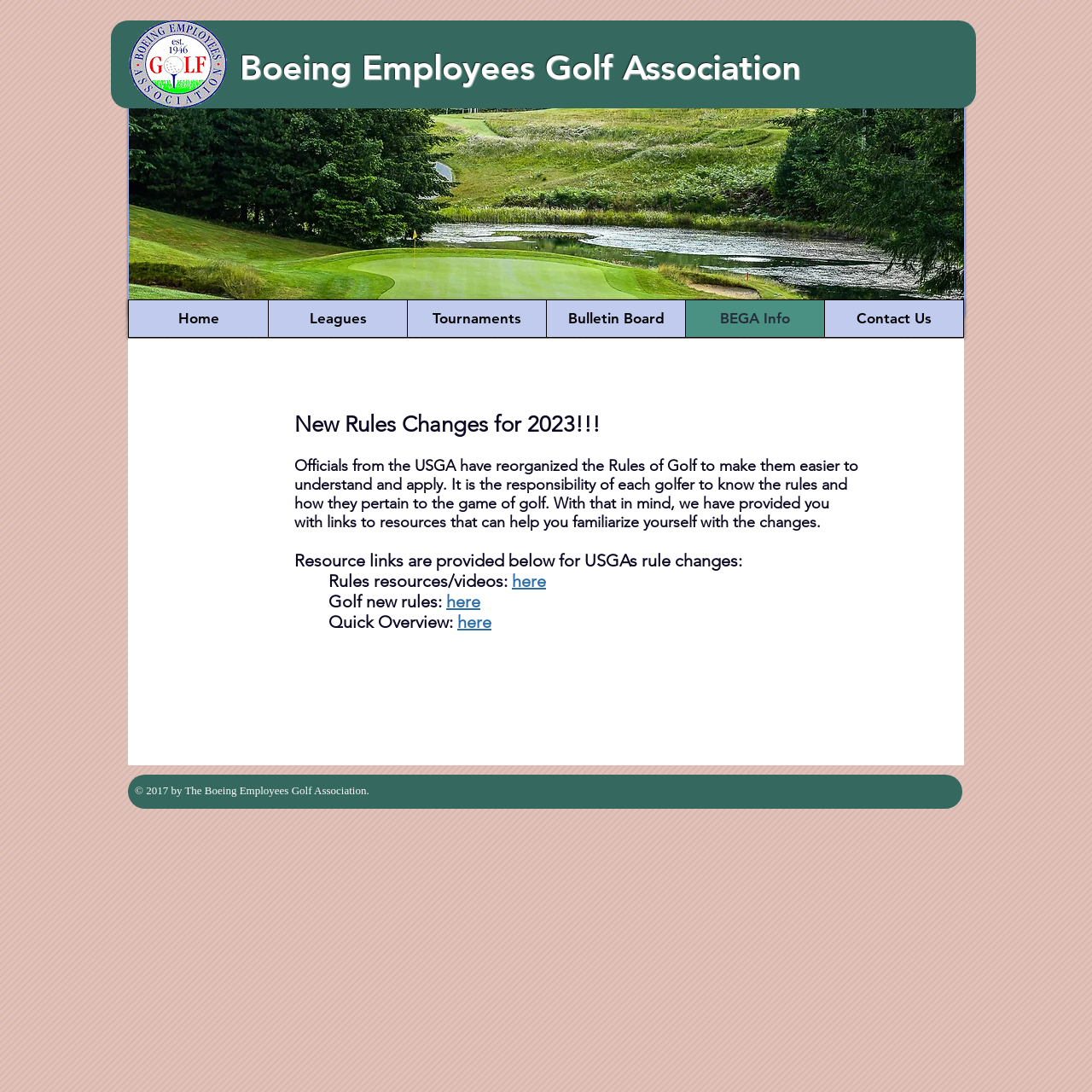Provide a short, one-word or phrase answer to the question below:
What is the name of the golf course in the image?

High Cedars Golf Course